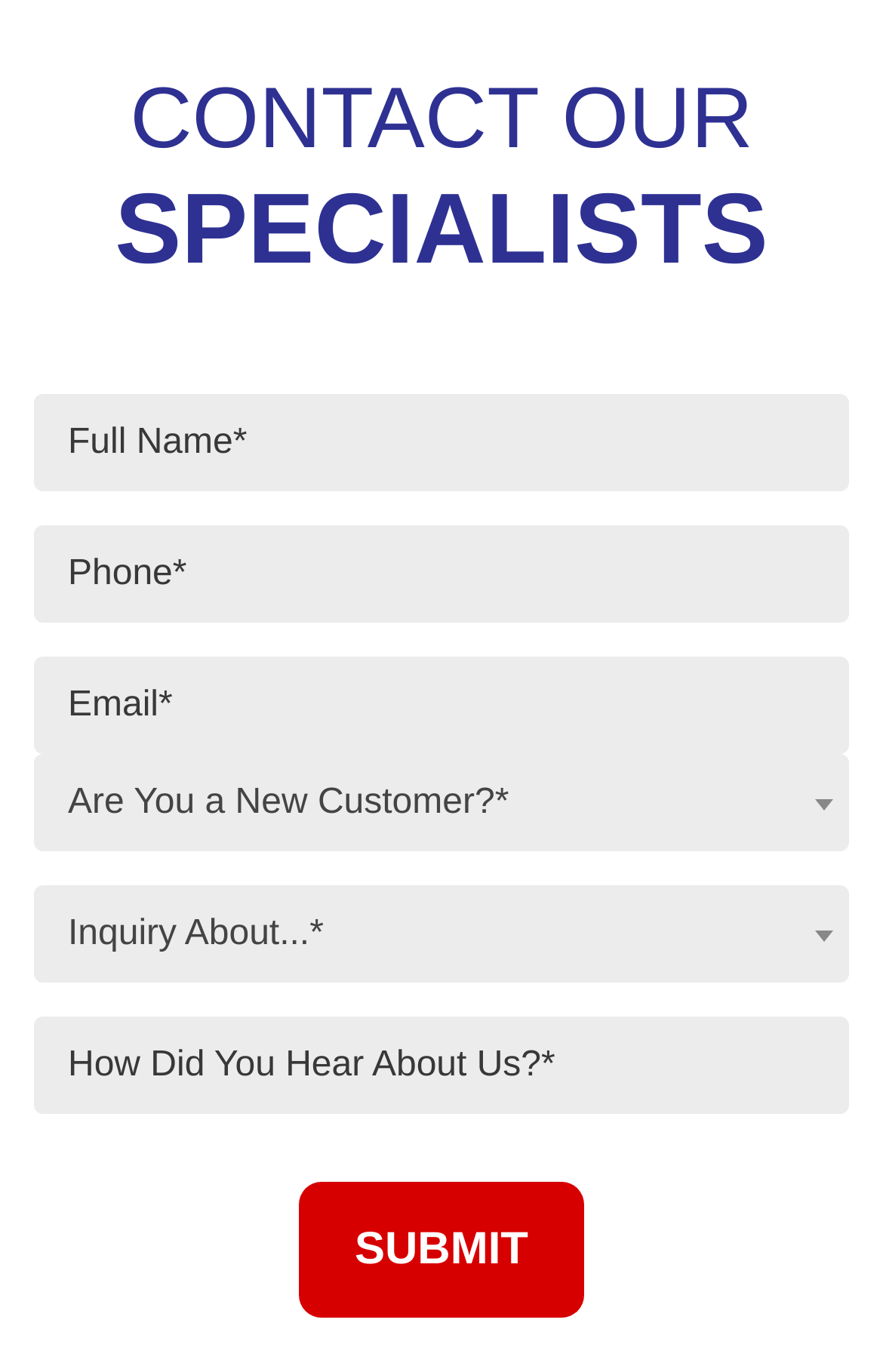Respond to the following question with a brief word or phrase:
What options are available for 'Are You a New Customer?'

Not specified